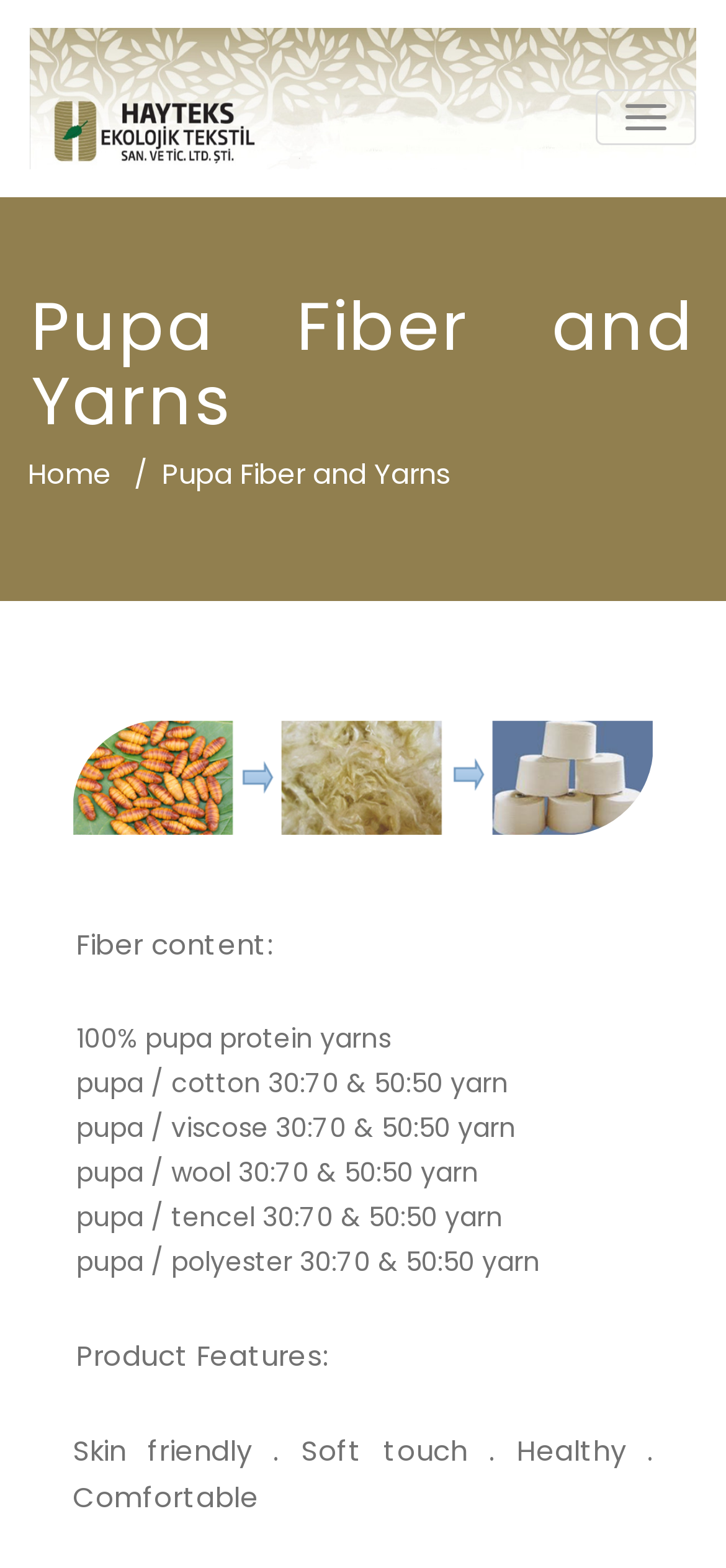Find the bounding box of the UI element described as follows: "Home".

[0.038, 0.29, 0.154, 0.315]